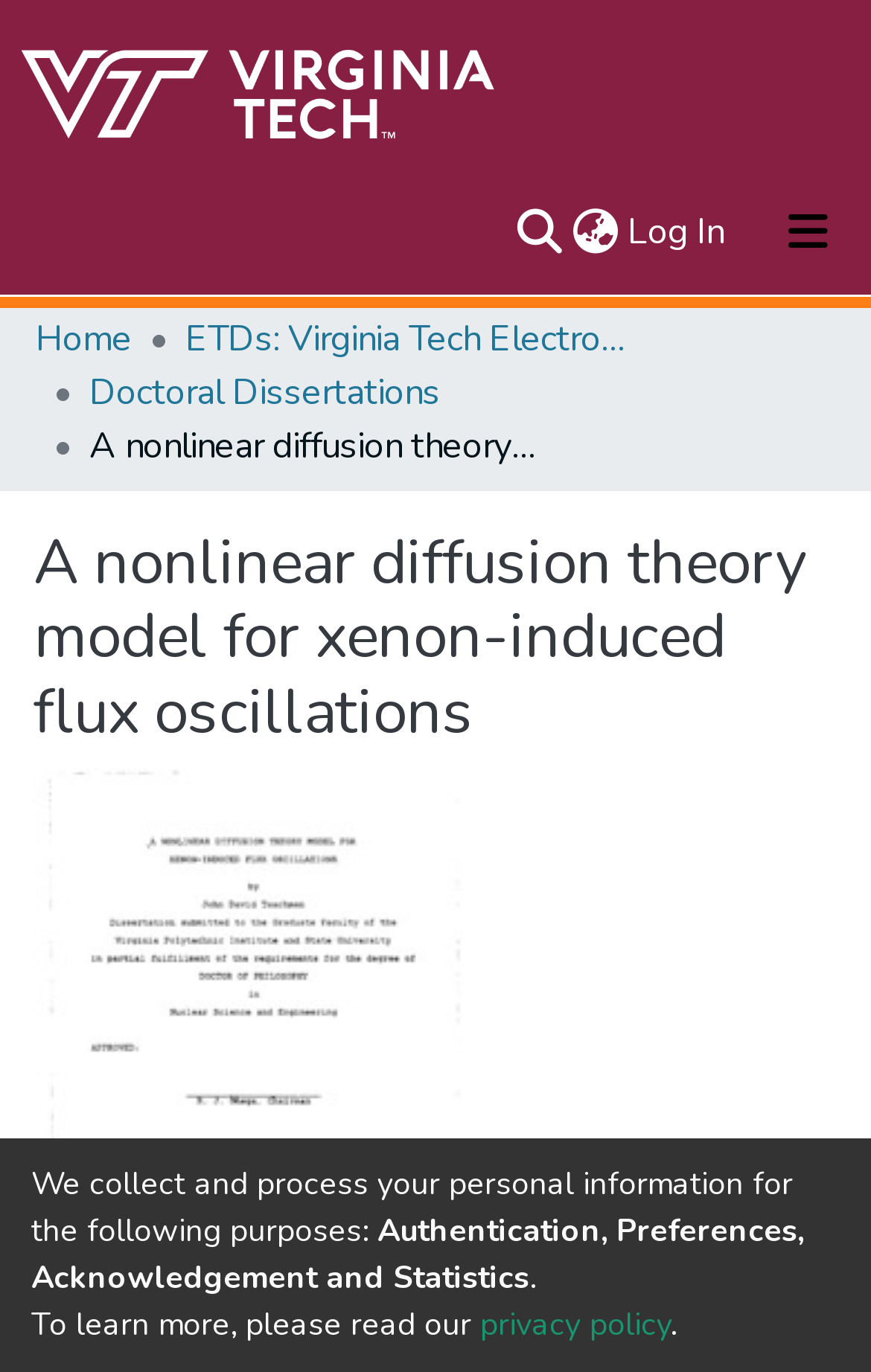Determine the bounding box coordinates for the clickable element to execute this instruction: "Go to the about page". Provide the coordinates as four float numbers between 0 and 1, i.e., [left, top, right, bottom].

[0.041, 0.216, 0.959, 0.281]